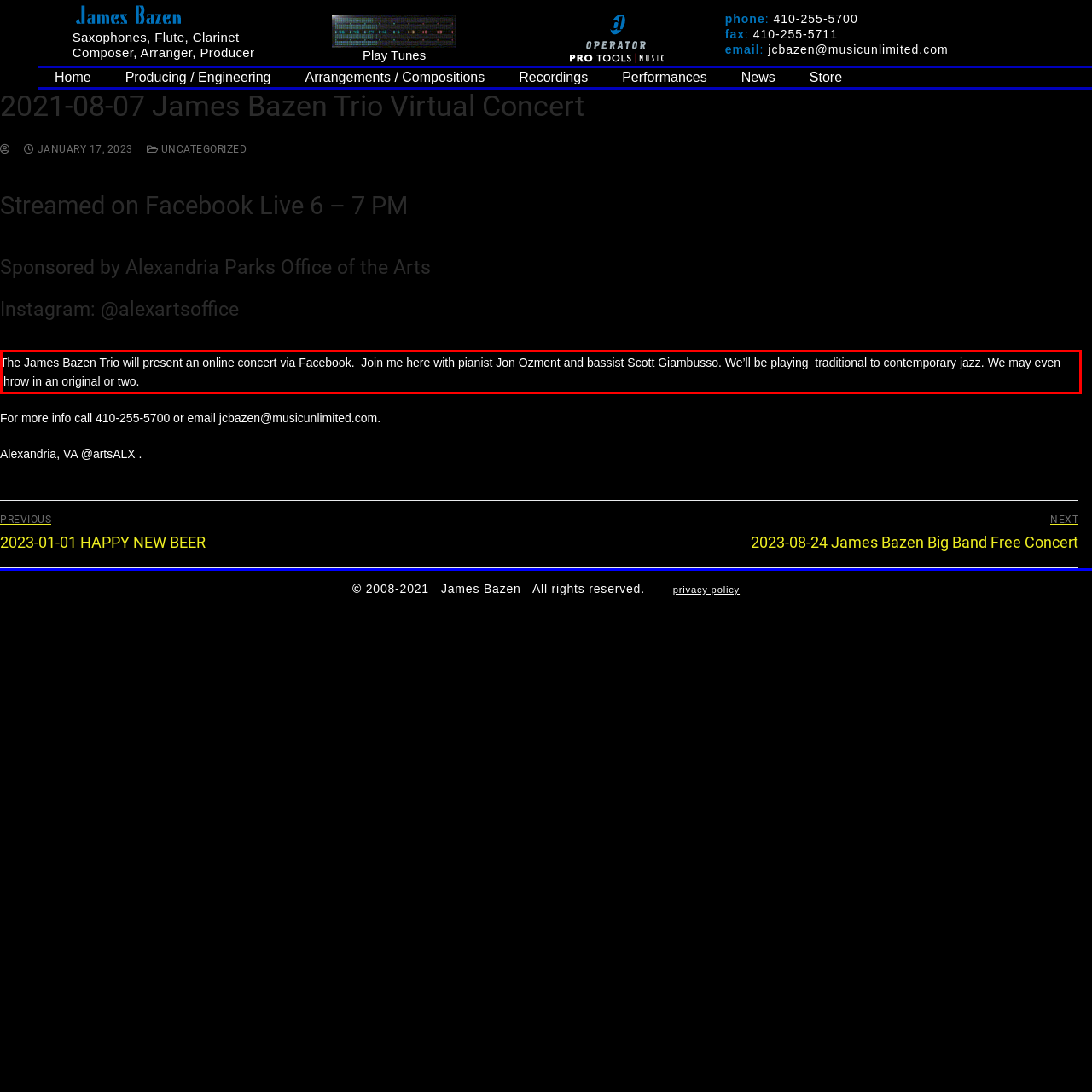Using OCR, extract the text content found within the red bounding box in the given webpage screenshot.

The James Bazen Trio will present an online concert via Facebook. Join me here with pianist Jon Ozment and bassist Scott Giambusso. We’ll be playing traditional to contemporary jazz. We may even throw in an original or two.